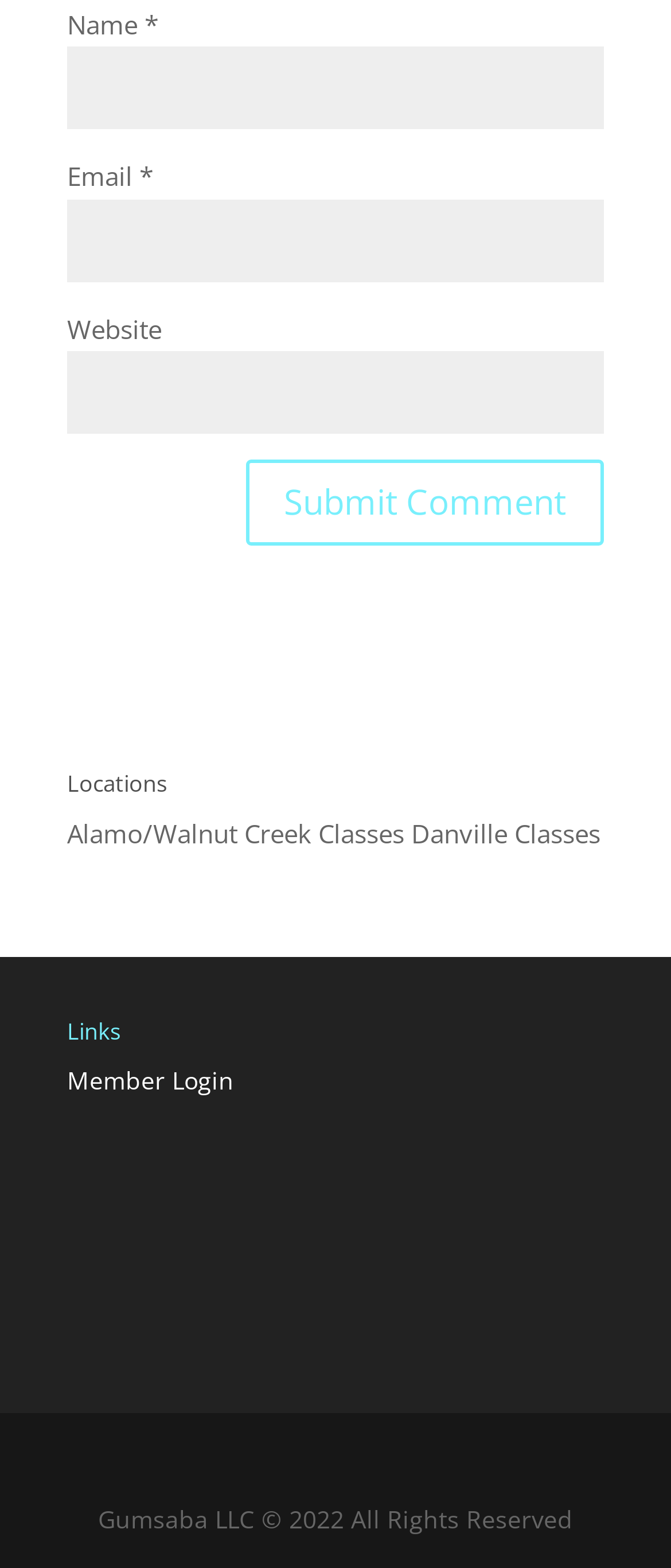Locate the bounding box coordinates of the area you need to click to fulfill this instruction: 'Input your email'. The coordinates must be in the form of four float numbers ranging from 0 to 1: [left, top, right, bottom].

[0.1, 0.127, 0.9, 0.179]